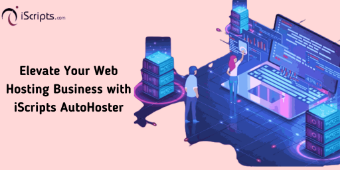Illustrate the image with a detailed caption.

The image showcases a vibrant and engaging graphic promoting the benefits of iScripts AutoHoster for enhancing web hosting businesses. The visual features a modern, digital aesthetic with colorful server stacks and a laptop displaying analytical data and code, reflecting the technological advancement and dynamism of the web hosting industry. Accompanying the imagery is the compelling text "Elevate Your Web Hosting Business with iScripts AutoHoster," emphasizing the tool's potential to improve operational efficiency and user experience. This promotional content is designed to attract business owners and marketers seeking innovative solutions to elevate their hosting services, making it an enticing representation of iScripts’ offerings.